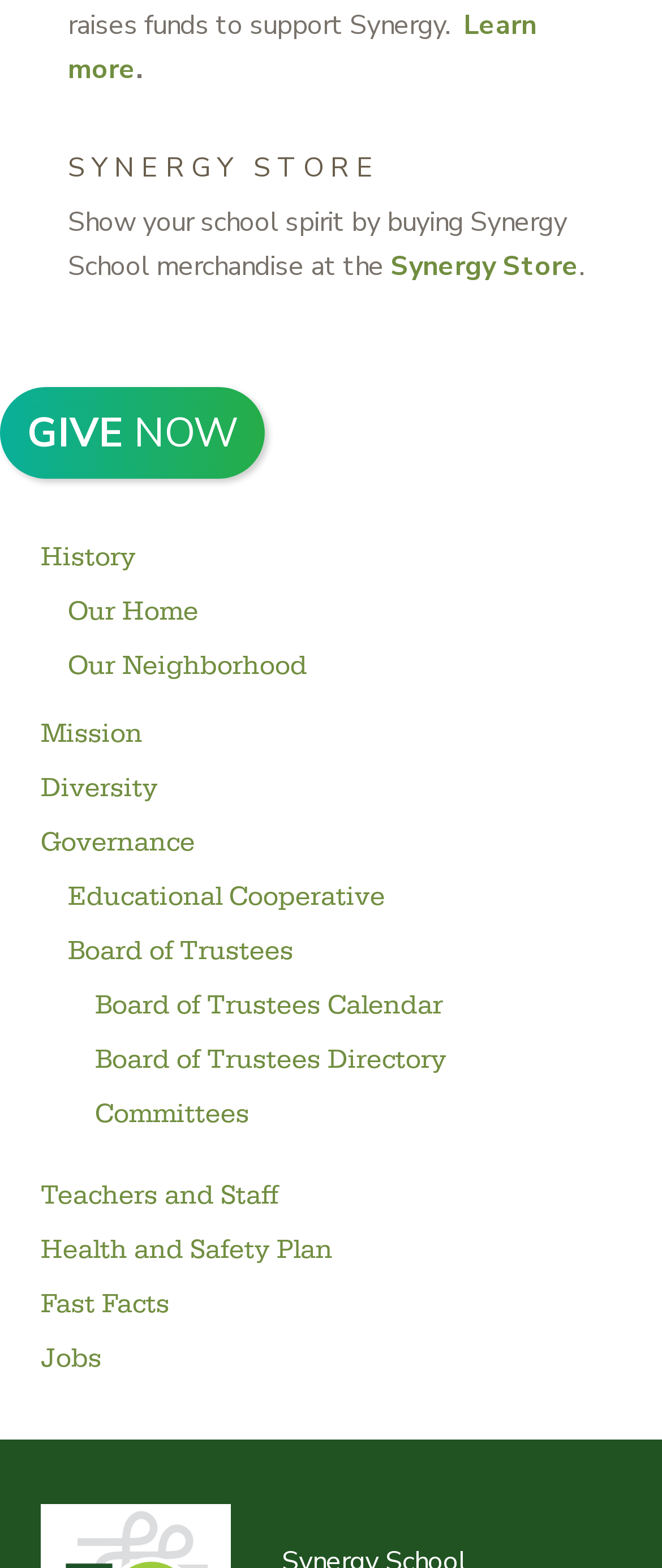Bounding box coordinates should be provided in the format (top-left x, top-left y, bottom-right x, bottom-right y) with all values between 0 and 1. Identify the bounding box for this UI element: Home

None